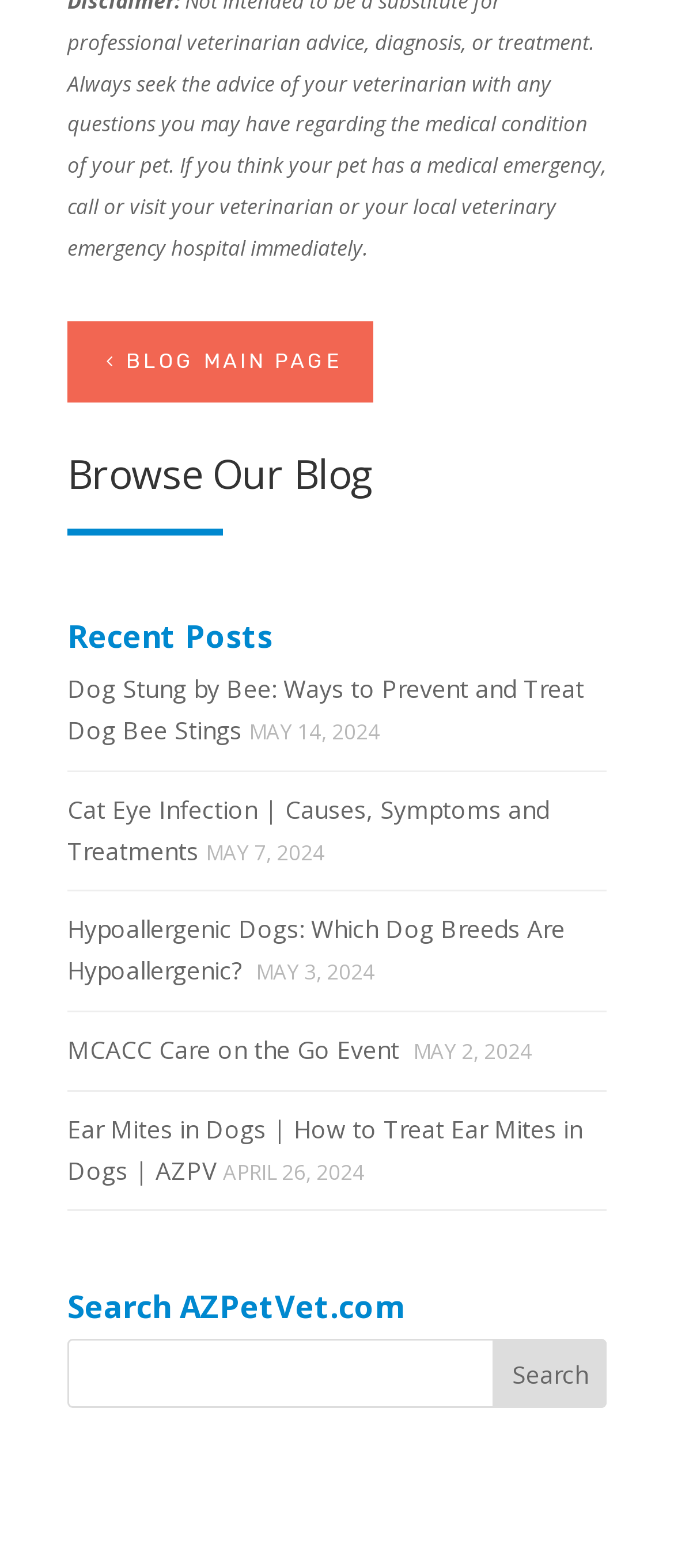Can you determine the bounding box coordinates of the area that needs to be clicked to fulfill the following instruction: "Learn about cat eye infections"?

[0.1, 0.505, 0.815, 0.553]